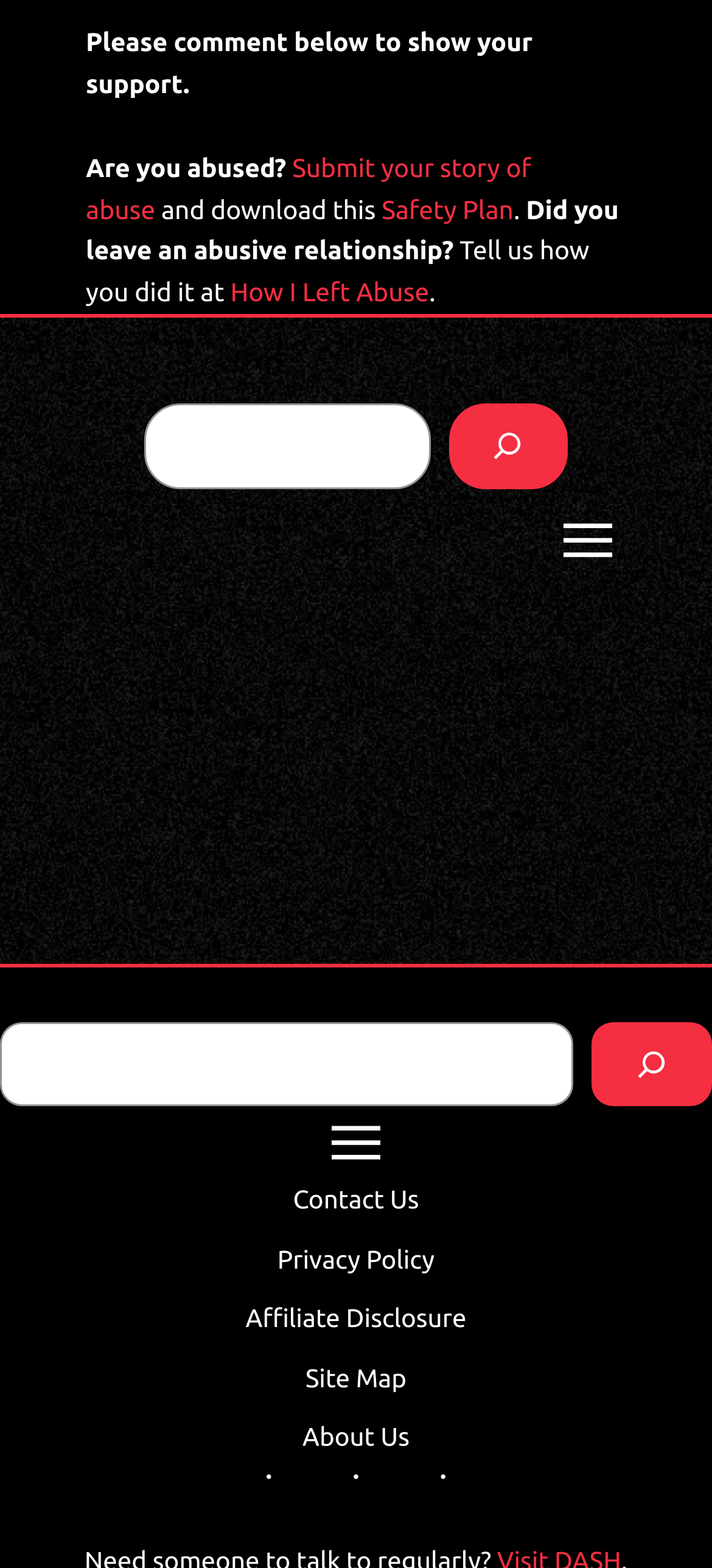What is the purpose of the 'How I Left Abuse' link?
Please give a detailed and elaborate answer to the question.

The link 'How I Left Abuse' is located near the text 'Did you leave an abusive relationship?' and 'Tell us how you did it at'. This suggests that the link is intended for users to share their personal stories of leaving abusive relationships, providing a platform for them to express themselves and potentially connect with others who have experienced similar situations.